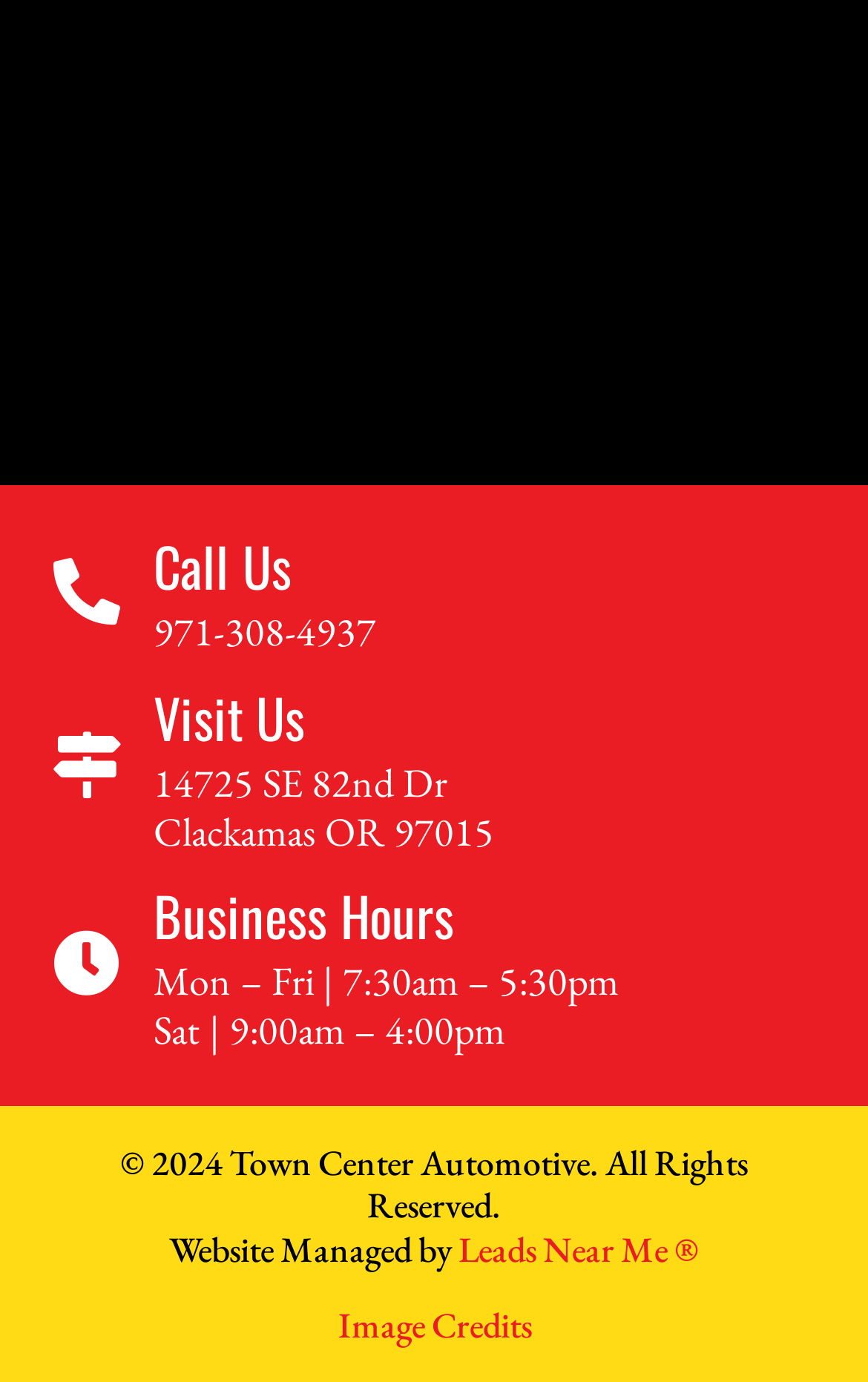What is the copyright year?
Could you give a comprehensive explanation in response to this question?

I found the copyright year by looking at the bottom of the page, where it is listed as '© 2024 Town Center Automotive. All Rights Reserved'.